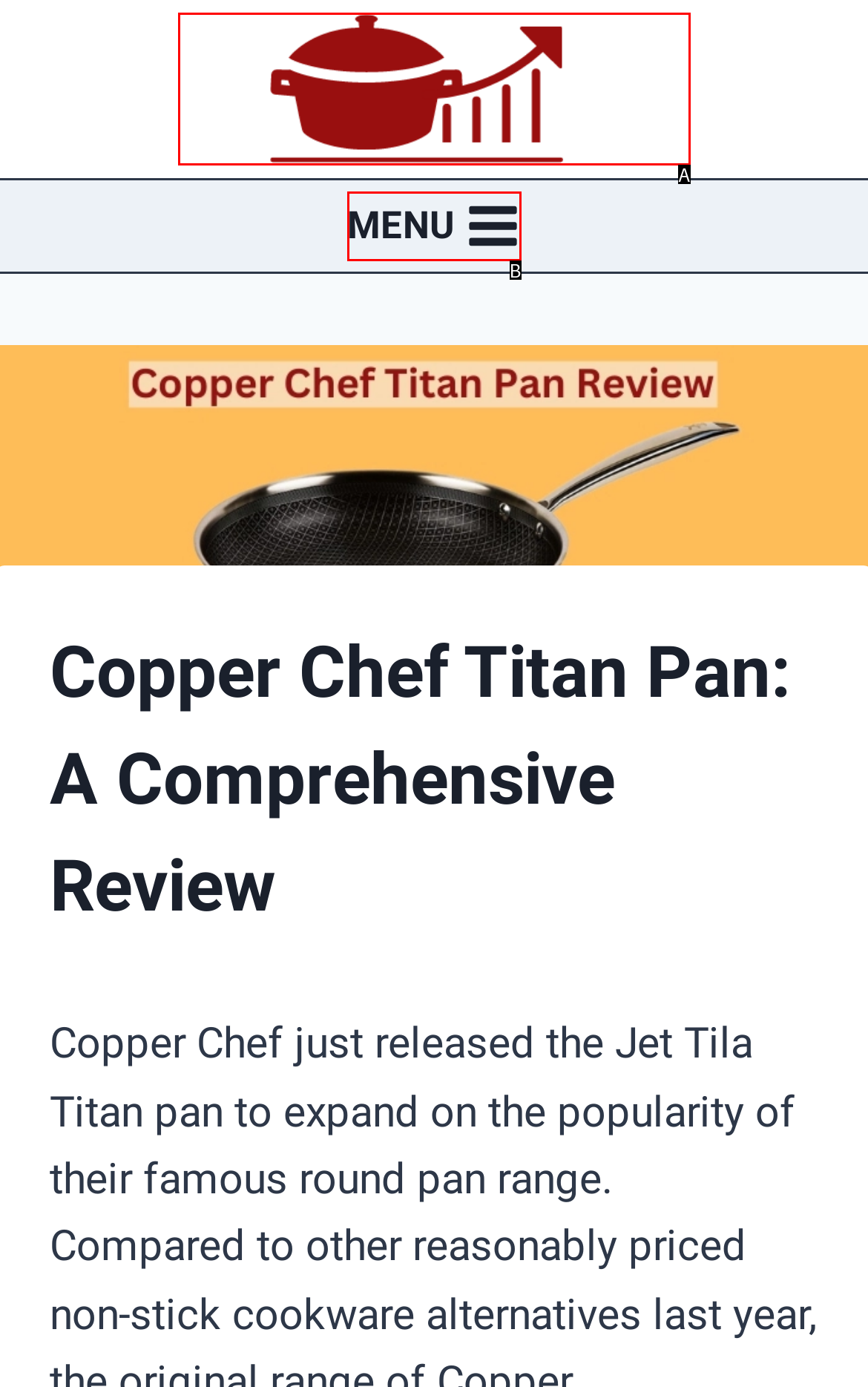Pinpoint the HTML element that fits the description: bot wont msg me
Answer by providing the letter of the correct option.

None